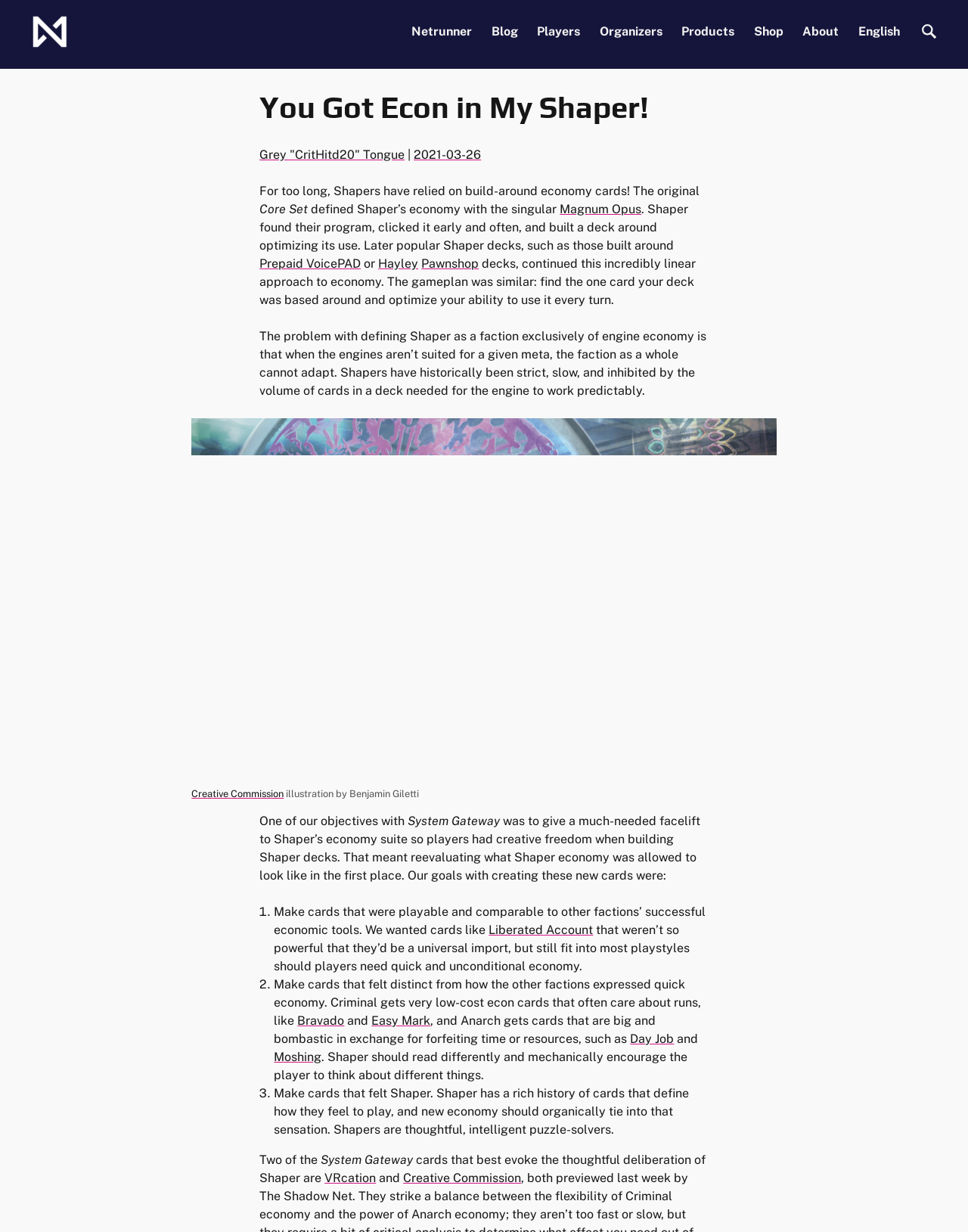Please identify the bounding box coordinates of the area that needs to be clicked to follow this instruction: "View the Creative Commission illustration".

[0.198, 0.339, 0.802, 0.631]